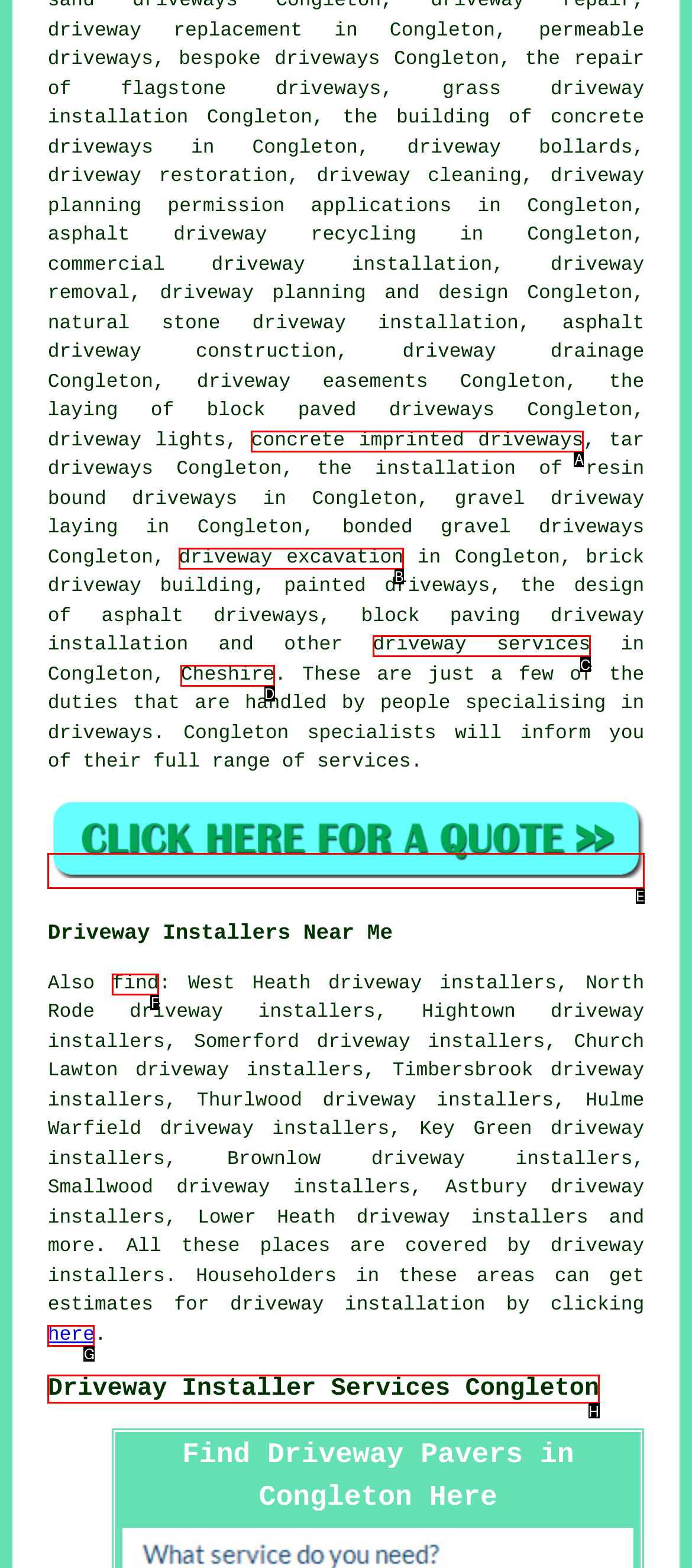Point out the letter of the HTML element you should click on to execute the task: Click on Driveway Installer Services Congleton link
Reply with the letter from the given options.

H